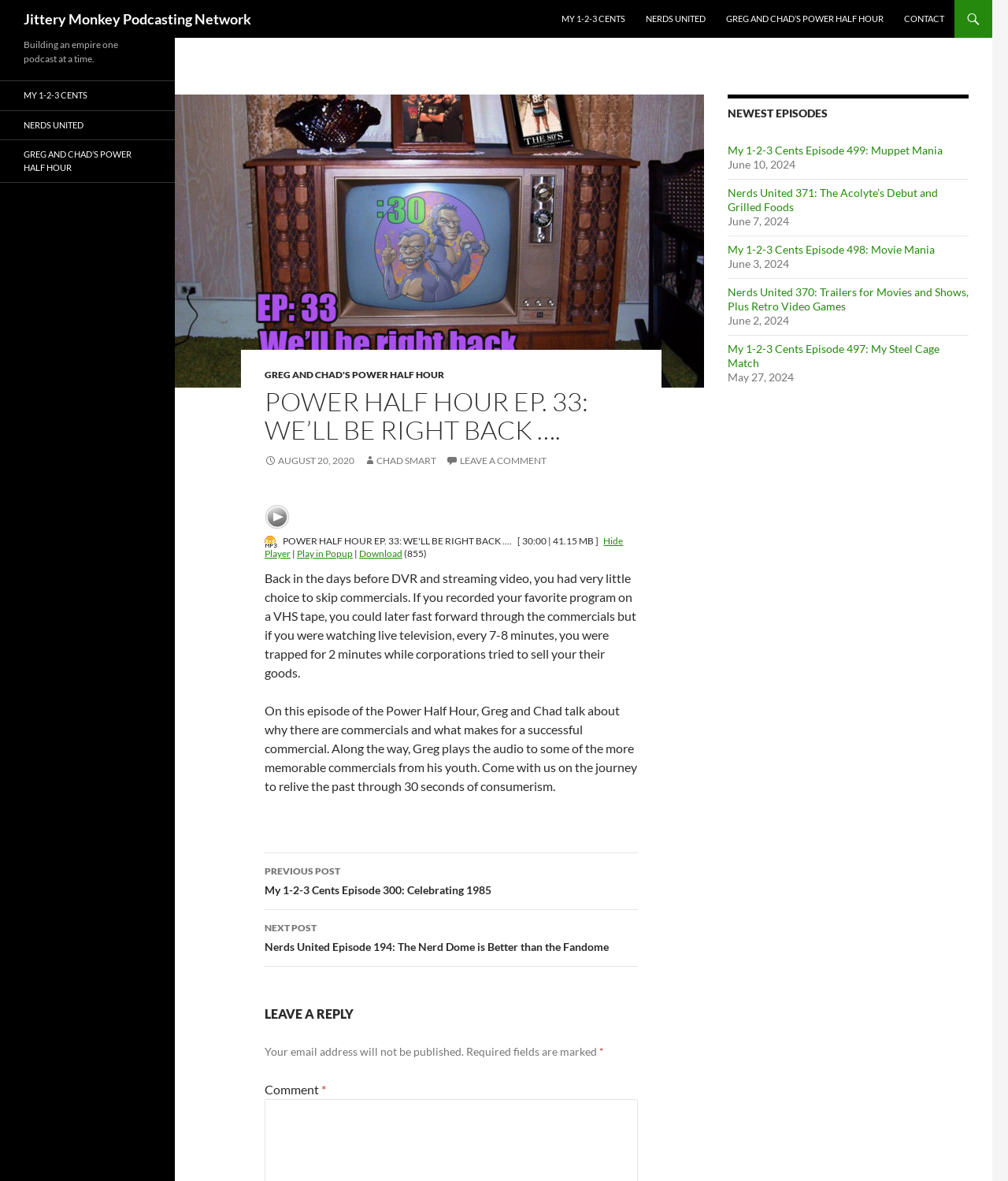What is the name of the podcasting network?
Analyze the image and provide a thorough answer to the question.

The name of the podcasting network can be found in the top-left corner of the webpage, where it says 'Jittery Monkey Podcasting Network' in a heading element.